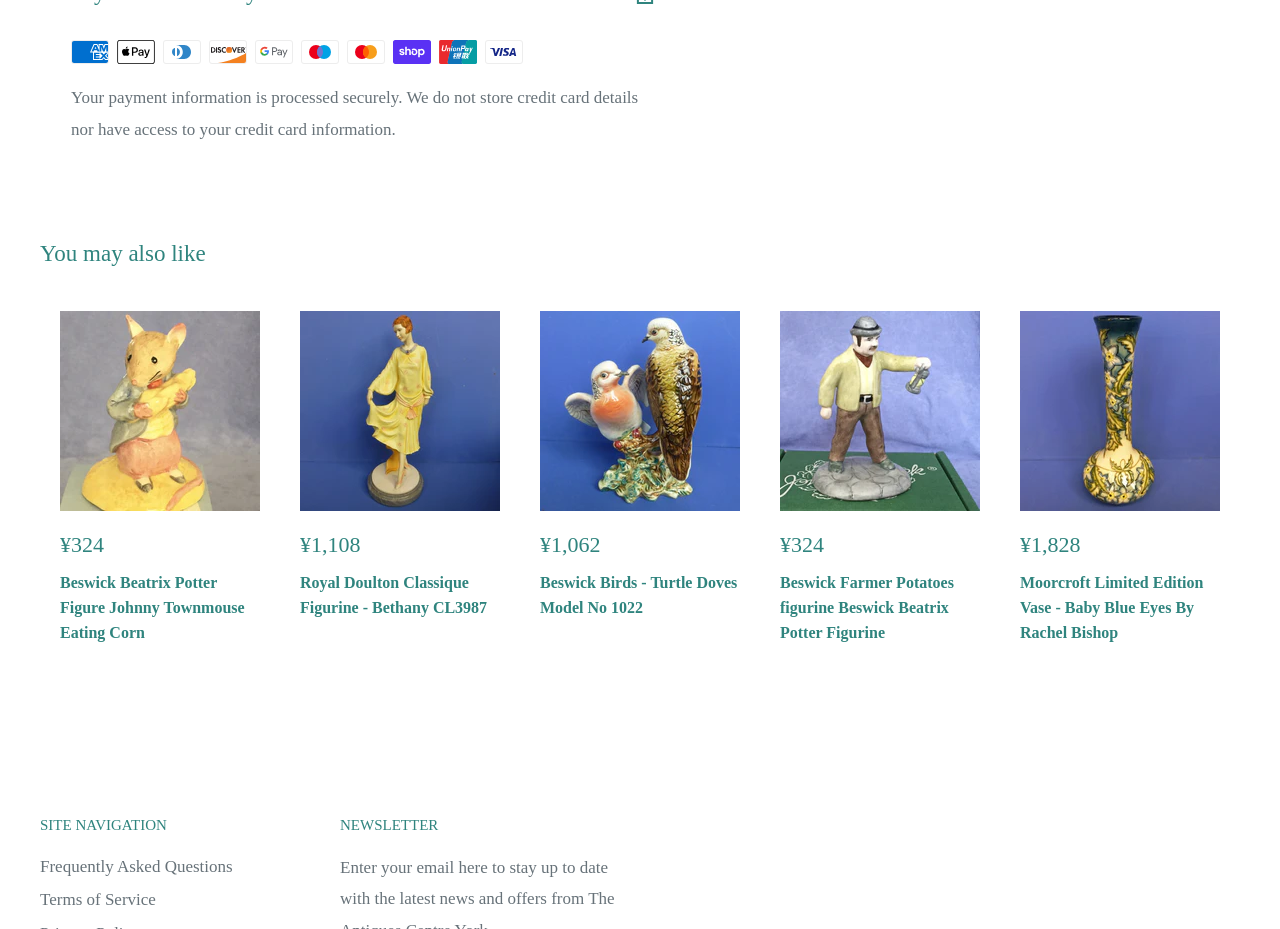Given the description of a UI element: "2019", identify the bounding box coordinates of the matching element in the webpage screenshot.

None